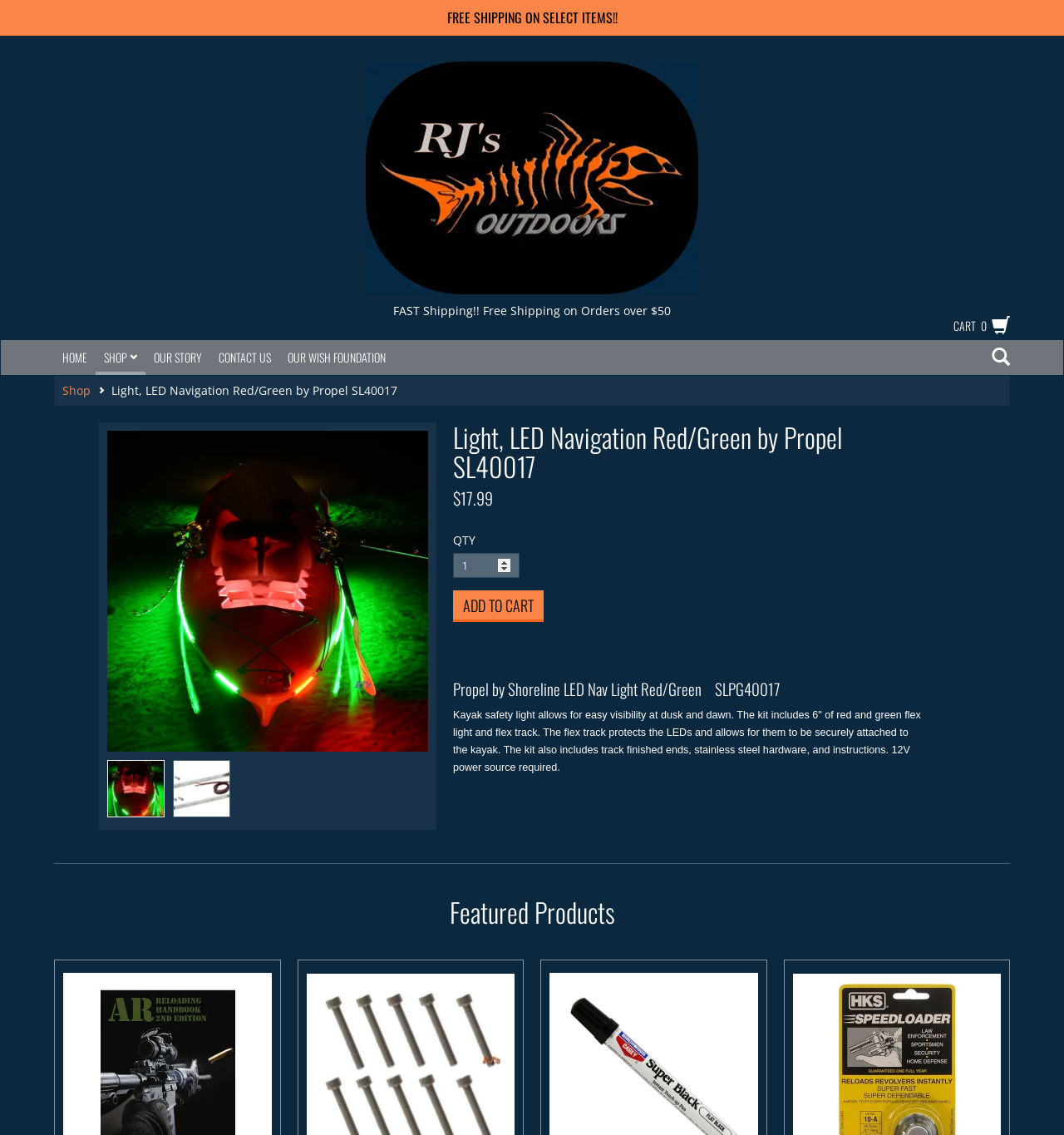Determine the bounding box coordinates of the clickable element to complete this instruction: "Search for products". Provide the coordinates in the format of four float numbers between 0 and 1, [left, top, right, bottom].

[0.932, 0.3, 0.949, 0.327]